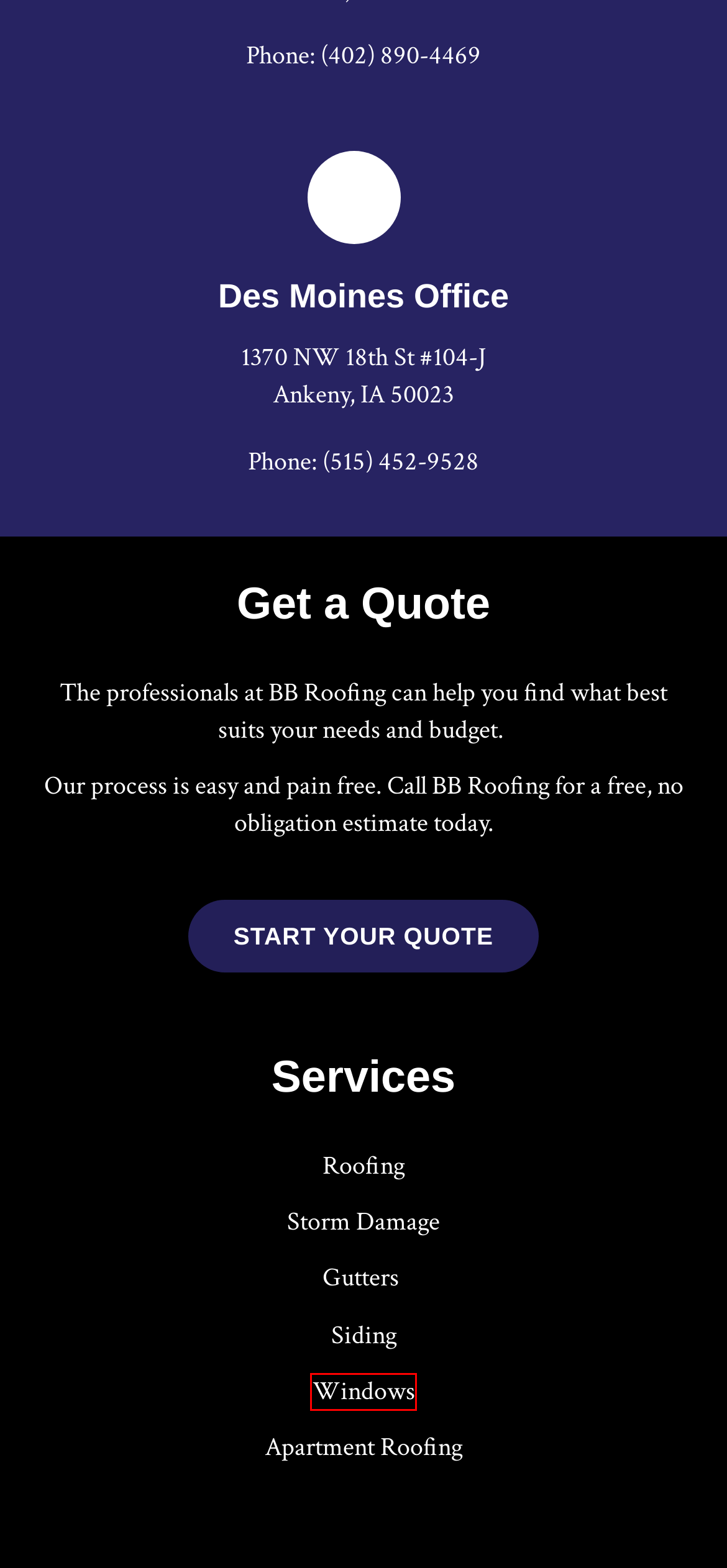You are provided a screenshot of a webpage featuring a red bounding box around a UI element. Choose the webpage description that most accurately represents the new webpage after clicking the element within the red bounding box. Here are the candidates:
A. Storm Damage, Roofing, Roof Repair, BB Roofing Nebraska, Kansas City
B. Roofing, Roof Repair, Storm Damage, BB Roofing Kansas City, Nebraska
C. Windows, Repair, Replace - BB Roofing Nebraska, Kansas City
D. Gutters, Leaky Repairs, BB Roofing Nebraska, Kansas City
E. Contact Us BB Roofing - Nebraska - Kansas City - Iowa
F. Privacy Policy Page - BB Roofing - Kansas City, Nebraska, Iowa
G. Apartment Roofing Nebraska - BB Roofing Kansas City
H. BB Roofing Nebraska, Kansas City Roofing, Roof Repair, Storm Damage

C